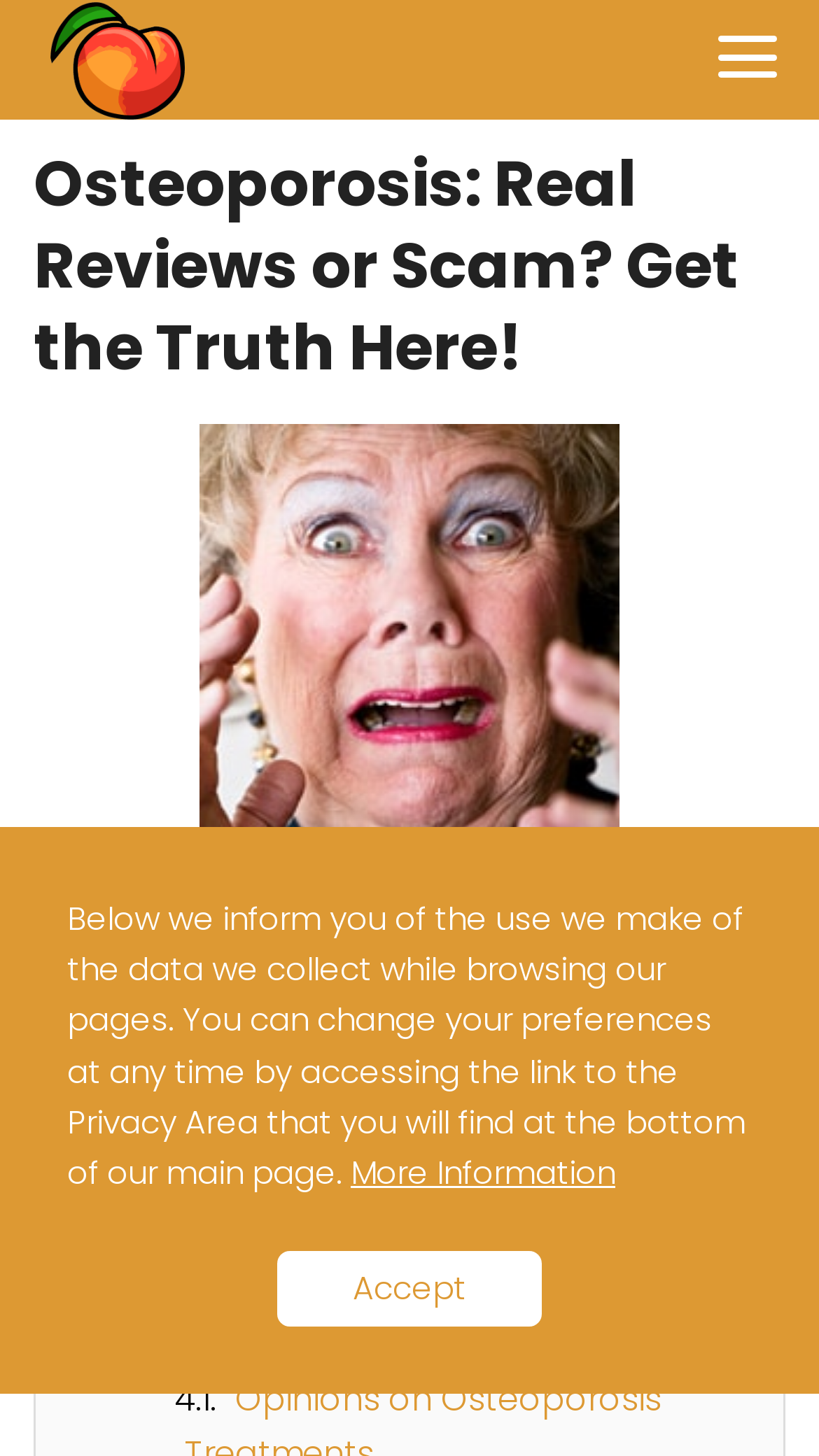Create a detailed narrative describing the layout and content of the webpage.

The webpage is about Osteoporosis, a medical condition where bones become weak and brittle. At the top left corner, there is a logo of peachcards.com, accompanied by a heading that reads "Osteoporosis: Real Reviews or Scam? Get the Truth Here!". 

Below the logo, there is a table of contents with links to different sections, including "What is Osteoporosis?", "How Common is Osteoporosis?", "What Causes Osteoporosis?", and "Real Reviews of Osteoporosis Treatments". These links are positioned in the middle of the page, with the first link starting from the left and the subsequent links following in a horizontal sequence.

On the top right corner, there is a checkbox with an accompanying image, and a static text that reads "Índice". 

In the lower section of the page, there is a paragraph of text that explains how the website uses data collected while browsing, and provides a link to the Privacy Area at the bottom of the main page. Below this text, there is a link to "More Information" and a button to "Accept" the terms.

Overall, the webpage appears to be an informative page about Osteoporosis, with a clear structure and easy-to-navigate links to different sections.